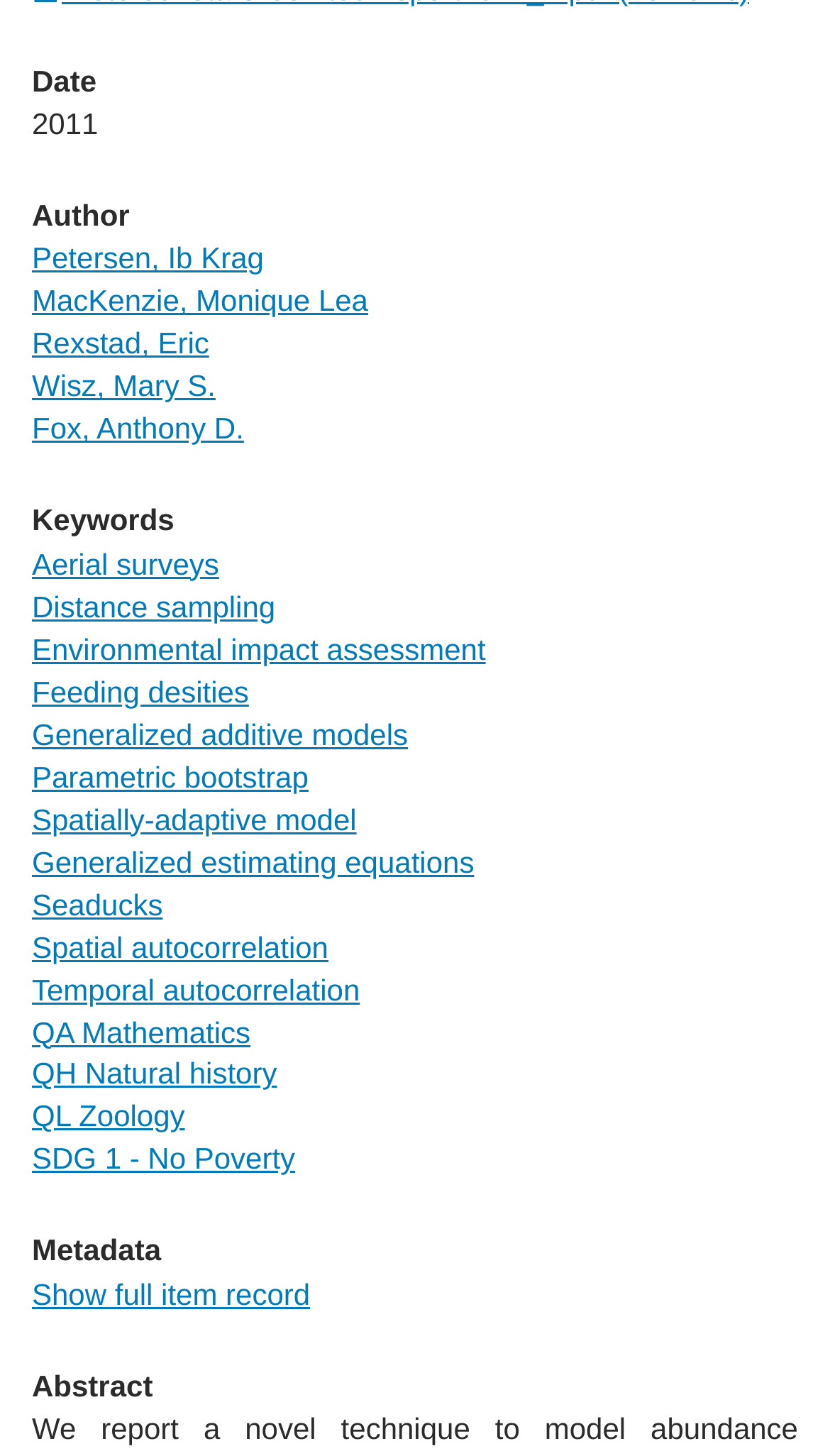What is the second keyword?
Using the visual information, respond with a single word or phrase.

Distance sampling